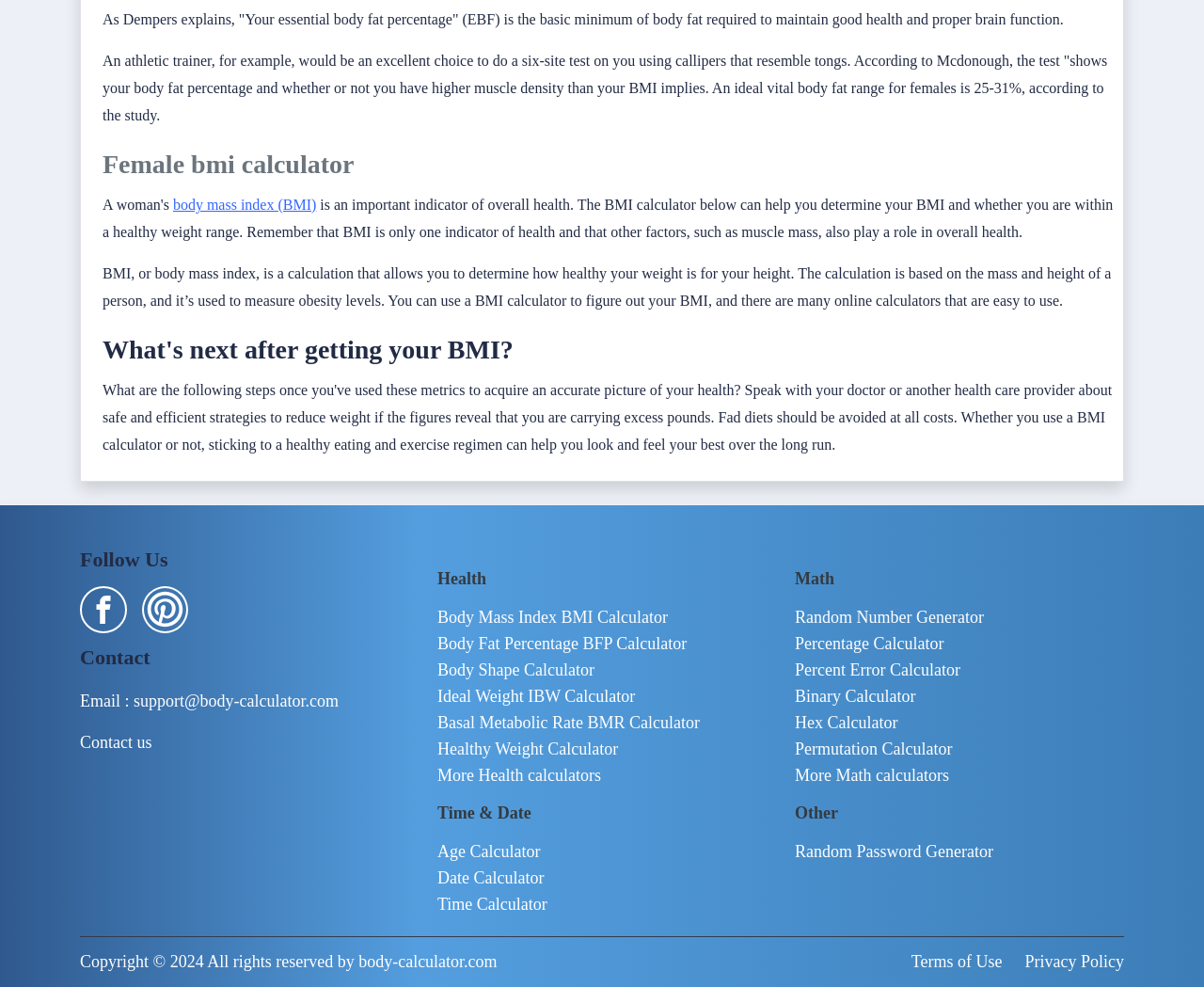Please identify the bounding box coordinates of where to click in order to follow the instruction: "Click on the 'Body Mass Index BMI Calculator' link".

[0.363, 0.616, 0.637, 0.635]